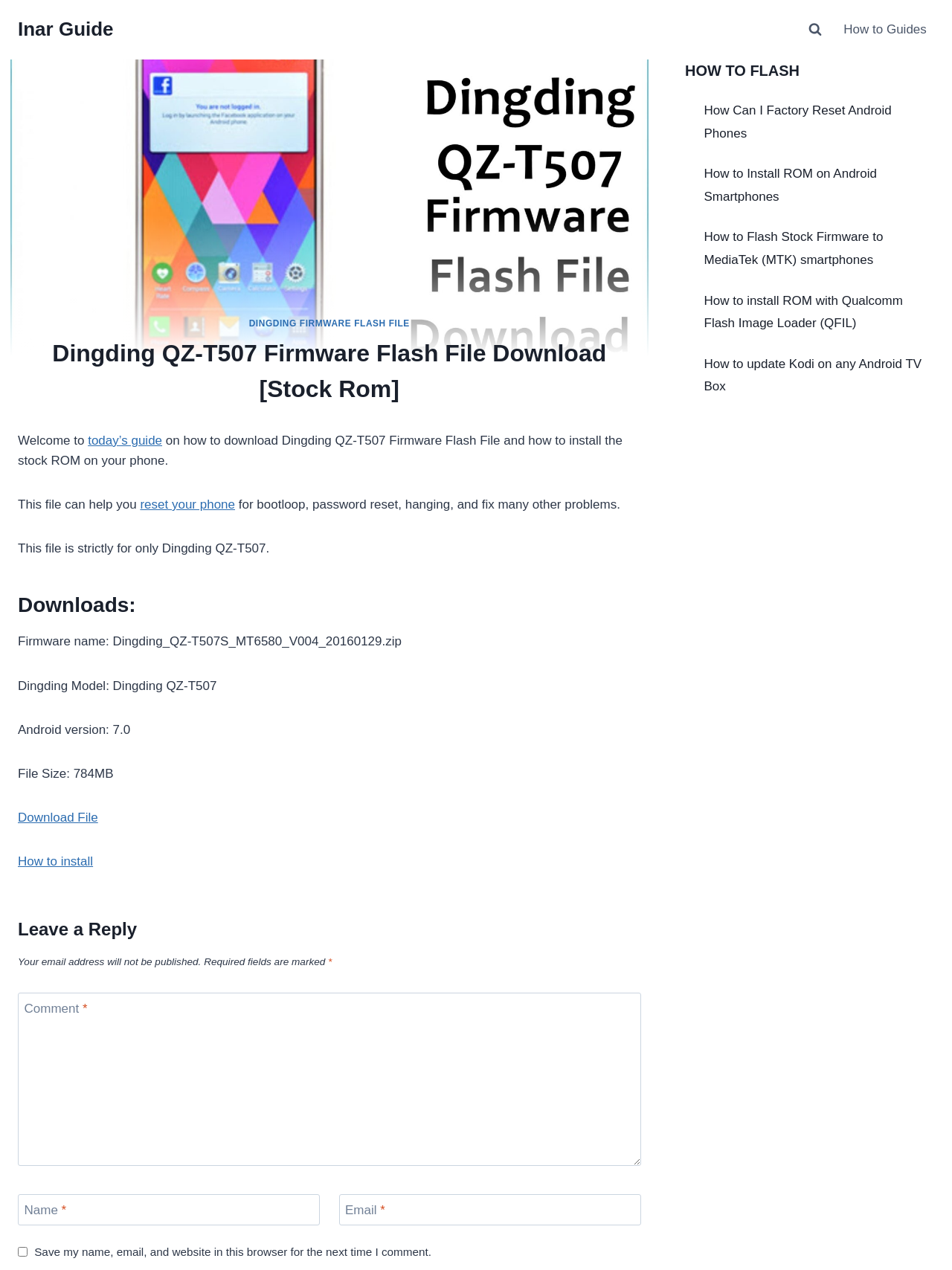Please indicate the bounding box coordinates for the clickable area to complete the following task: "Fill in the 'Comment' field". The coordinates should be specified as four float numbers between 0 and 1, i.e., [left, top, right, bottom].

[0.019, 0.782, 0.673, 0.918]